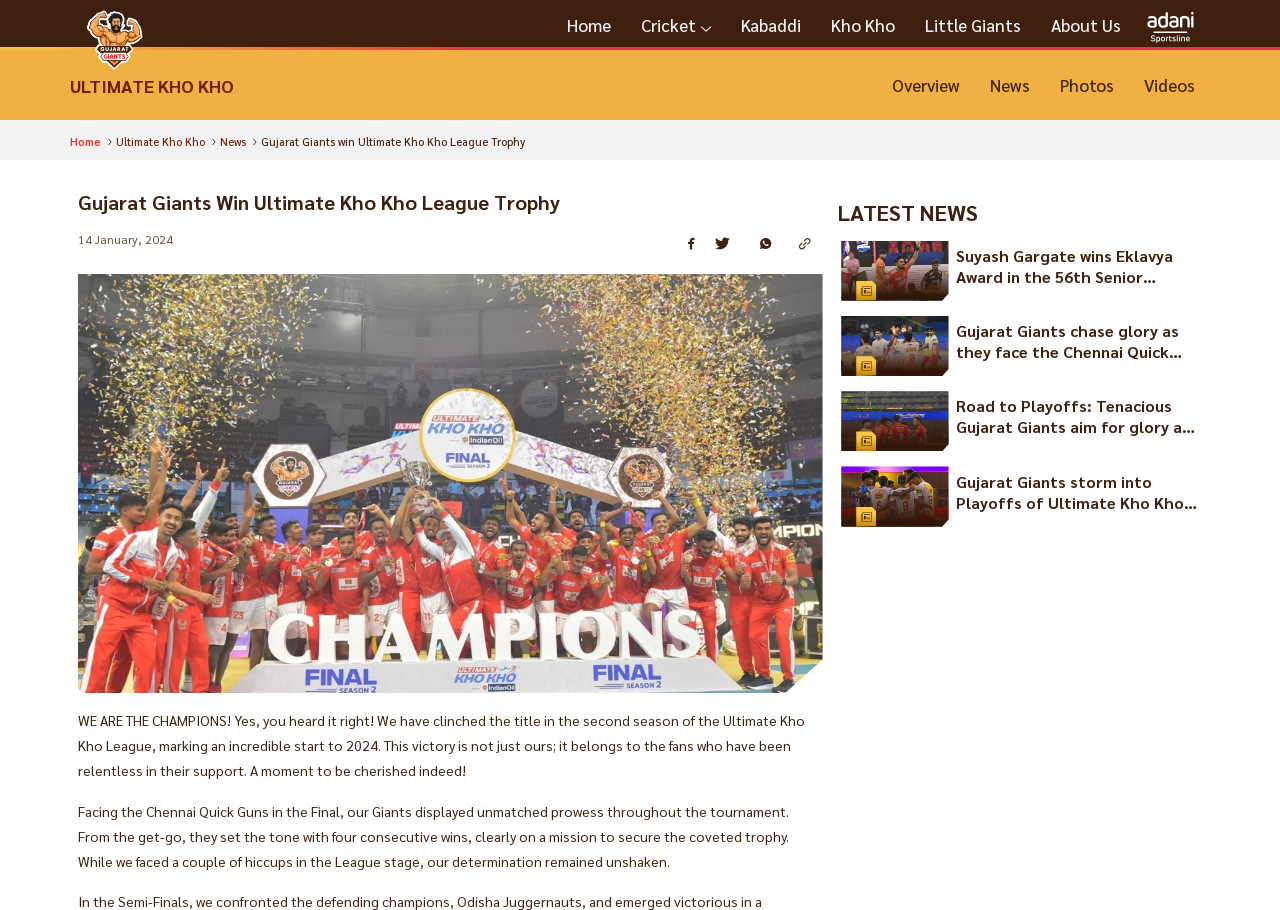Identify the bounding box coordinates of the clickable section necessary to follow the following instruction: "Read the news about Suyash Gargate winning Eklavya Award". The coordinates should be presented as four float numbers from 0 to 1, i.e., [left, top, right, bottom].

[0.747, 0.269, 0.937, 0.317]